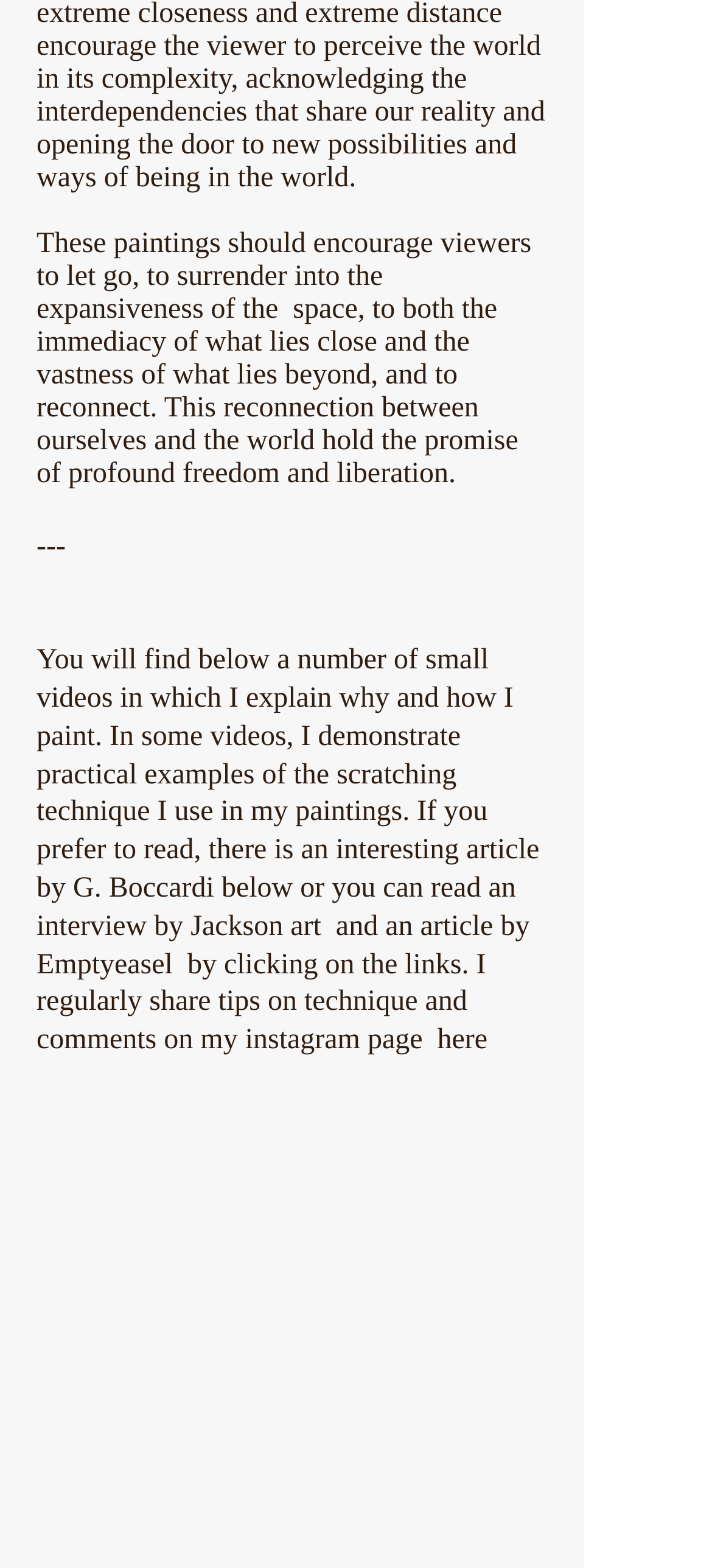Can you look at the image and give a comprehensive answer to the question:
What is the artist's painting technique?

The artist's painting technique is mentioned in the text as 'the scratching technique I use in my paintings', which is demonstrated in some of the videos on the webpage.